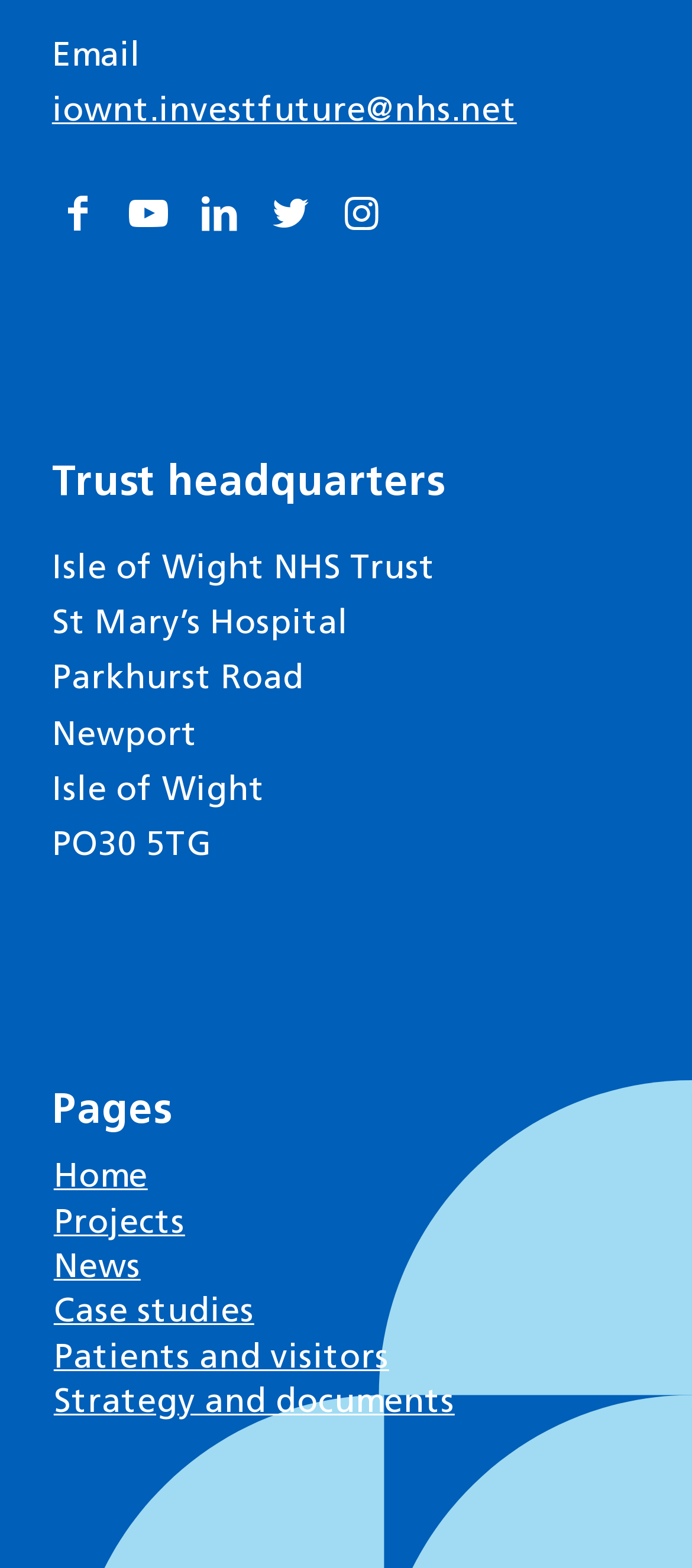Provide a single word or phrase answer to the question: 
What is the postcode of the trust headquarters?

PO30 5TG